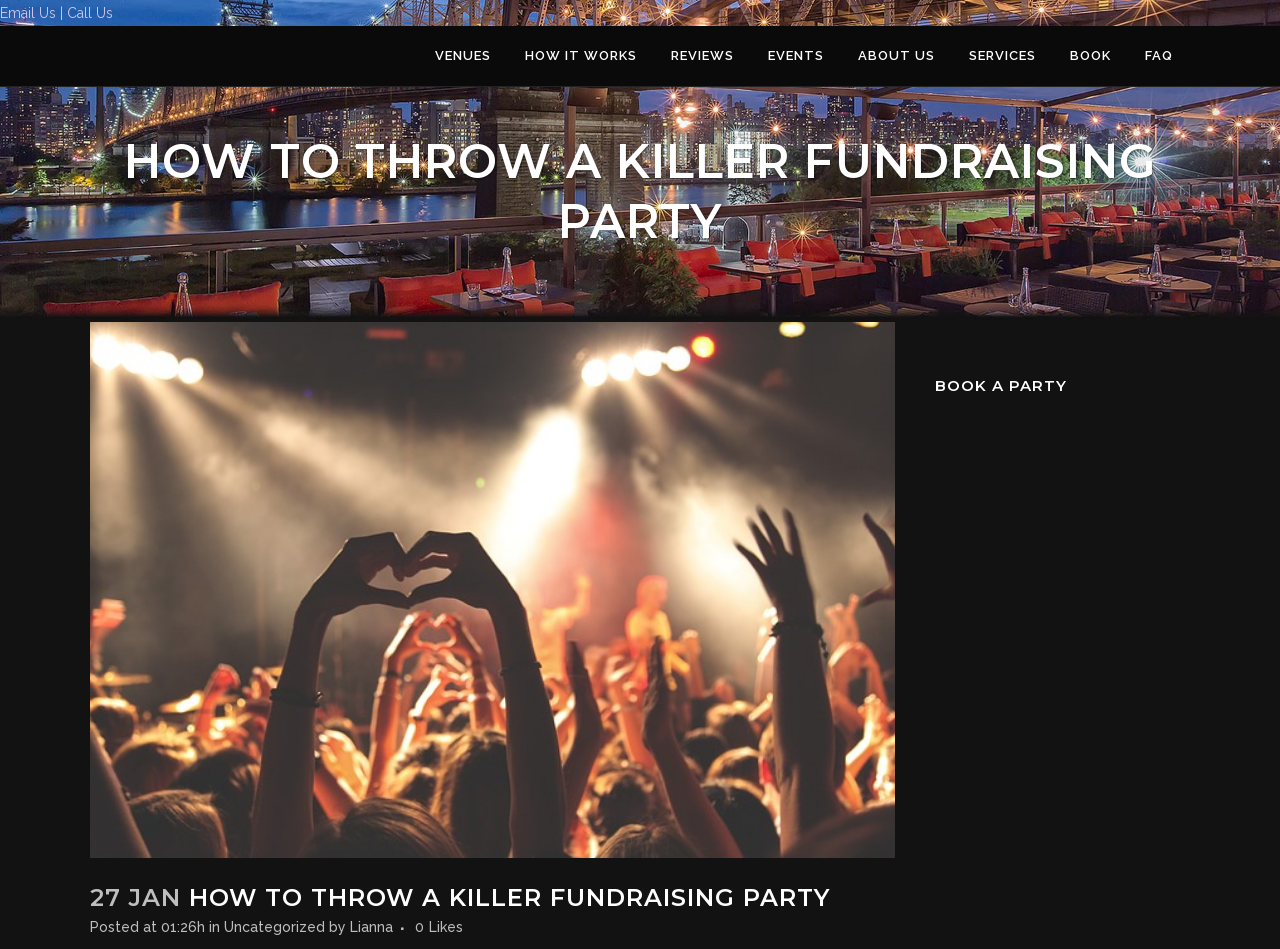Provide a short, one-word or phrase answer to the question below:
What is the date of the fundraising party?

27 JAN